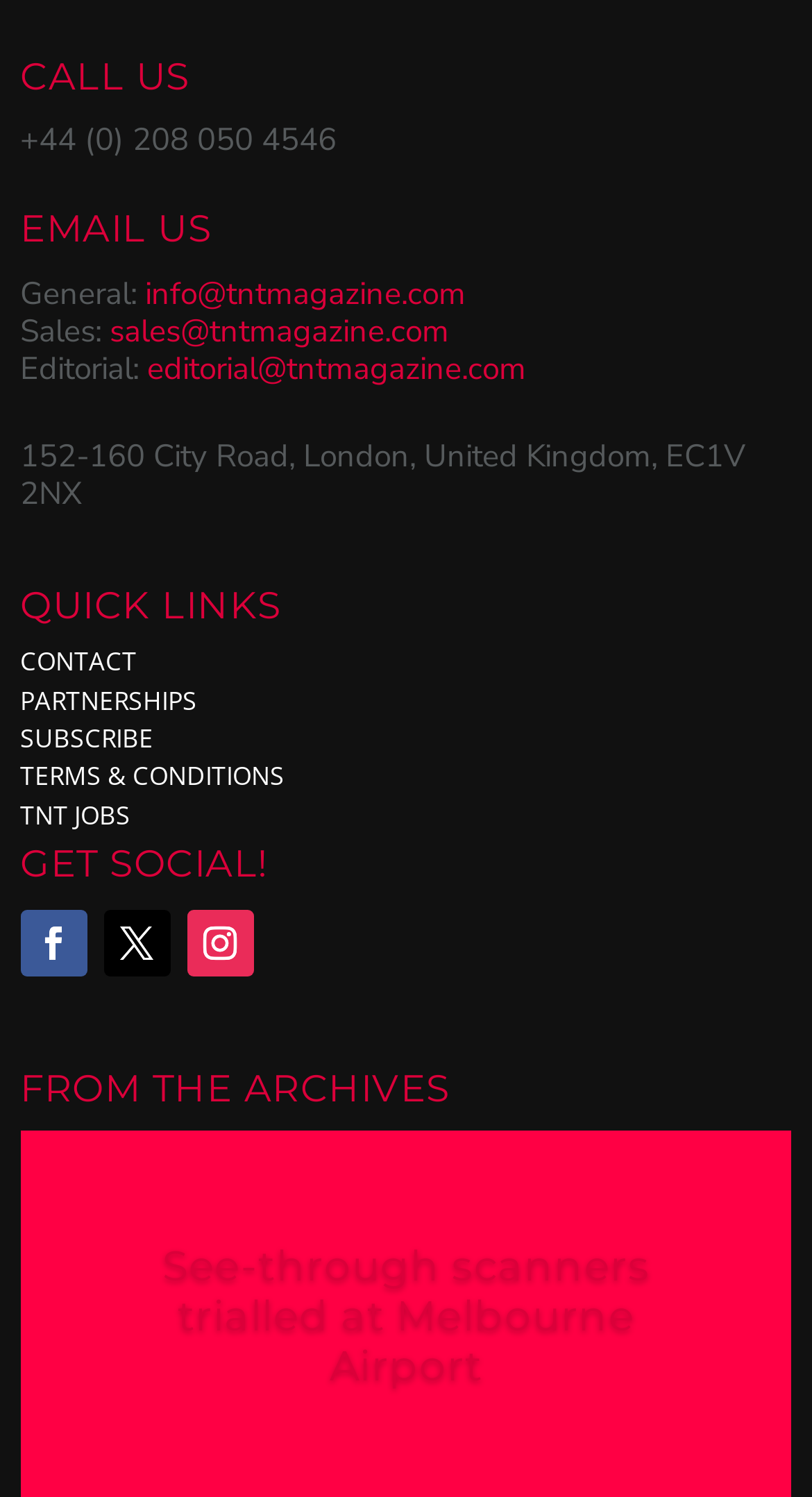Could you specify the bounding box coordinates for the clickable section to complete the following instruction: "Visit the contact page"?

[0.025, 0.43, 0.169, 0.454]